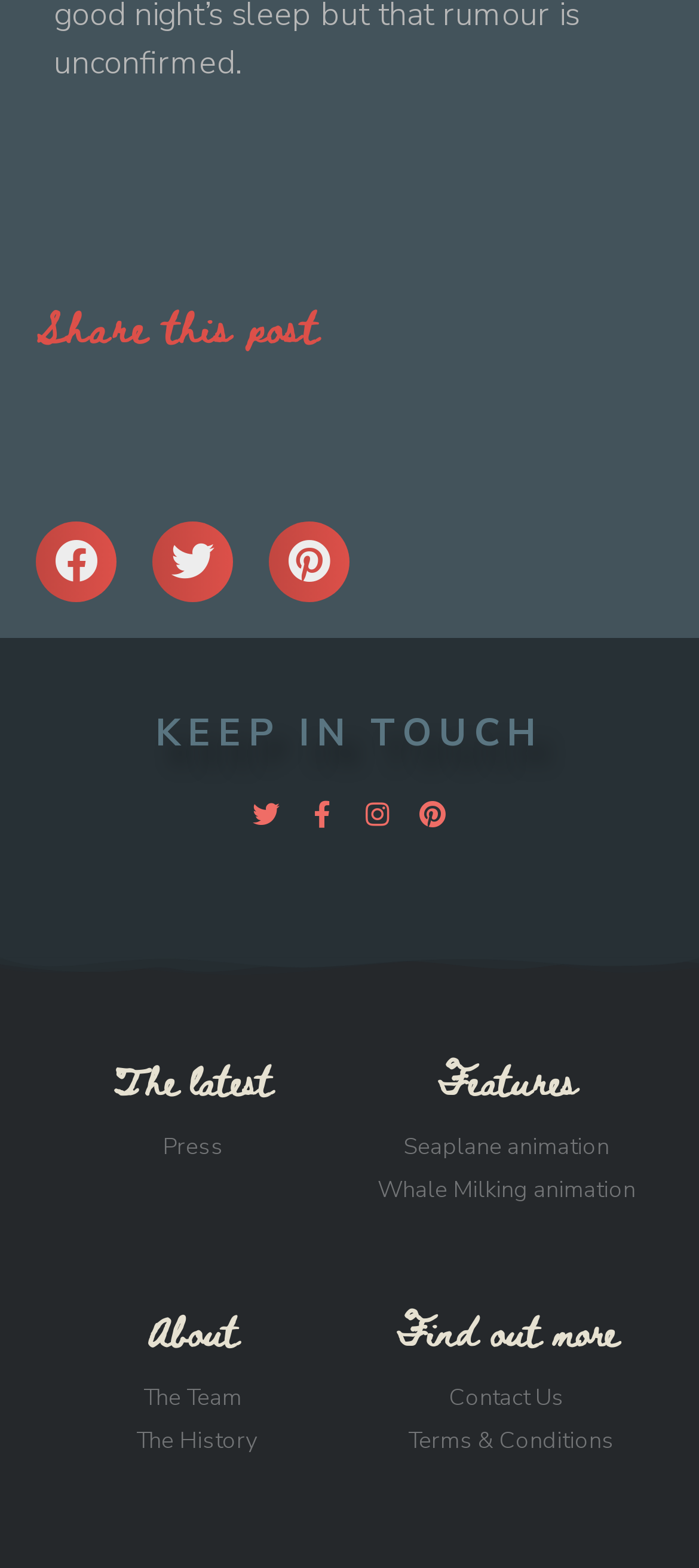Please find the bounding box coordinates of the element that you should click to achieve the following instruction: "Contact Us". The coordinates should be presented as four float numbers between 0 and 1: [left, top, right, bottom].

[0.526, 0.881, 0.923, 0.903]